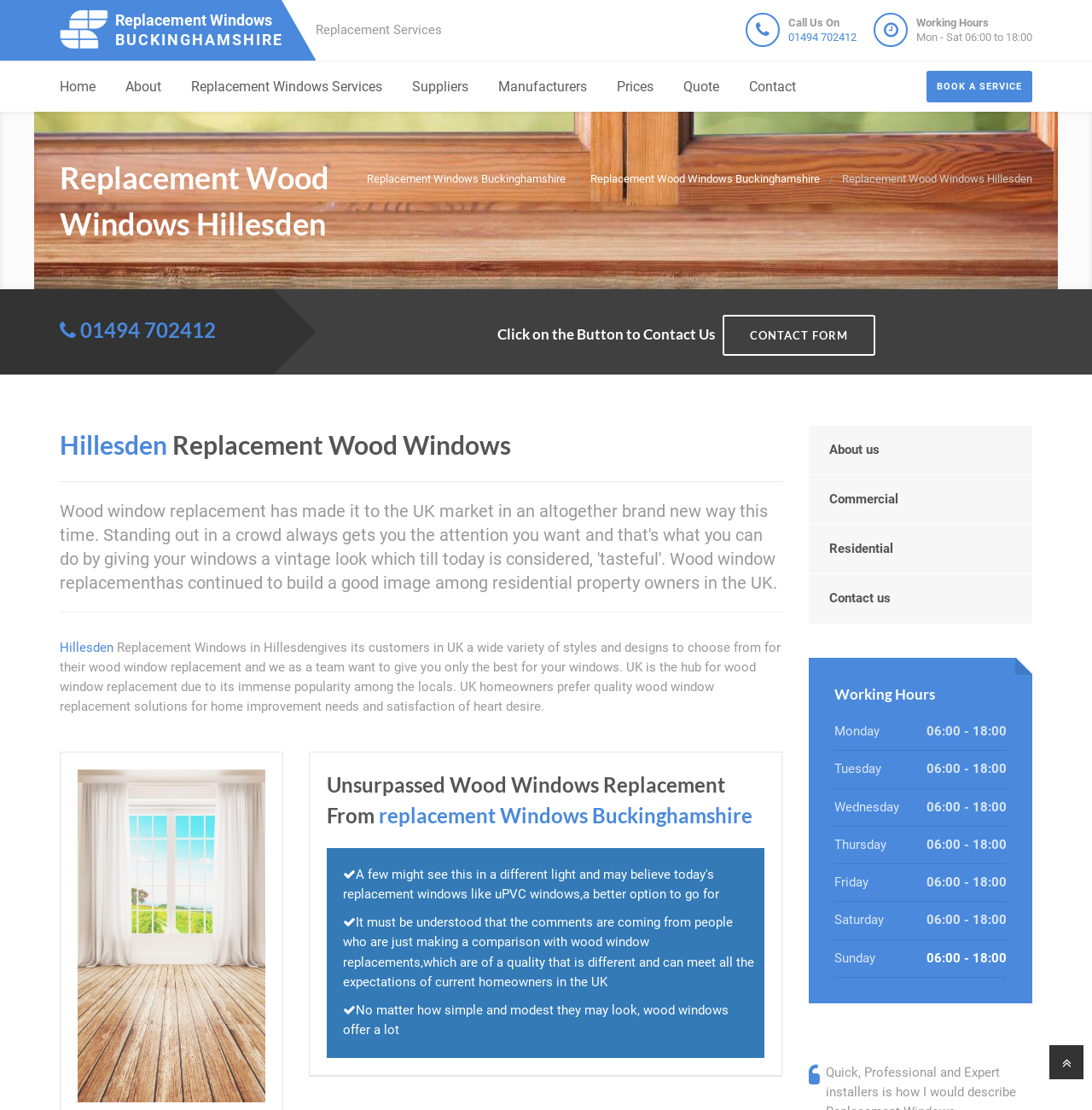Please determine the bounding box coordinates of the clickable area required to carry out the following instruction: "Contact Us using the CONTACT FORM". The coordinates must be four float numbers between 0 and 1, represented as [left, top, right, bottom].

[0.305, 0.26, 0.945, 0.337]